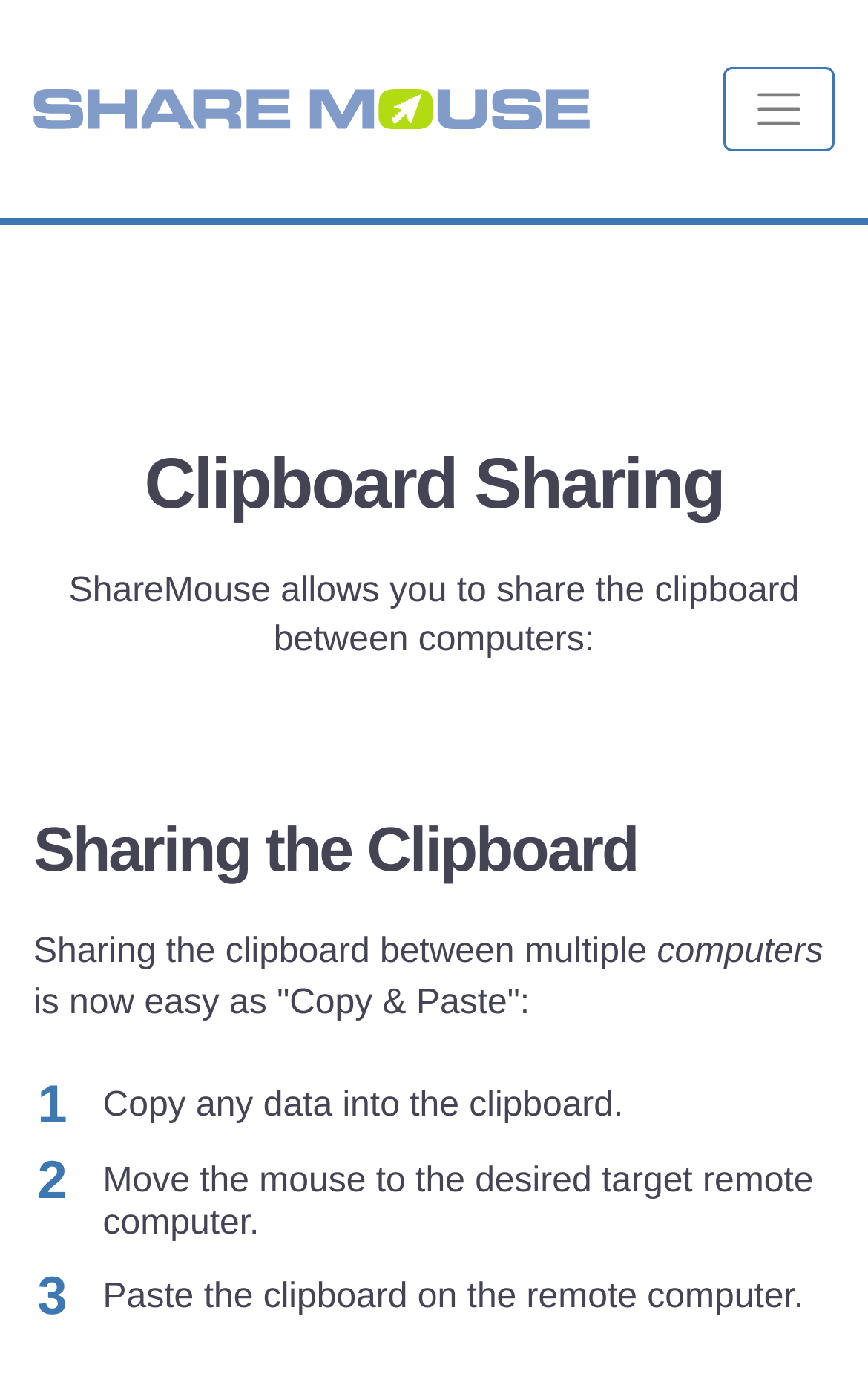Describe the webpage meticulously, covering all significant aspects.

The webpage is about ShareMouse, a tool that enables clipboard sharing and syncing between Mac and PC computers. At the top left, there is a link, and to its right, a button labeled "Toggle navigation". Below these elements, a heading "Clipboard Sharing" is prominently displayed, spanning almost the entire width of the page. 

Underneath the heading, a paragraph of text explains that ShareMouse allows users to share the clipboard between computers. Further down, another heading "Sharing the Clipboard" is positioned, followed by two lines of text that describe the ease of sharing the clipboard between multiple computers, using the familiar "Copy & Paste" action.

Below these explanations, a step-by-step guide is provided, consisting of three lines of text. The first step instructs users to copy any data into the clipboard. The second step tells users to move the mouse to the desired target remote computer. The final step explains how to paste the clipboard on the remote computer.